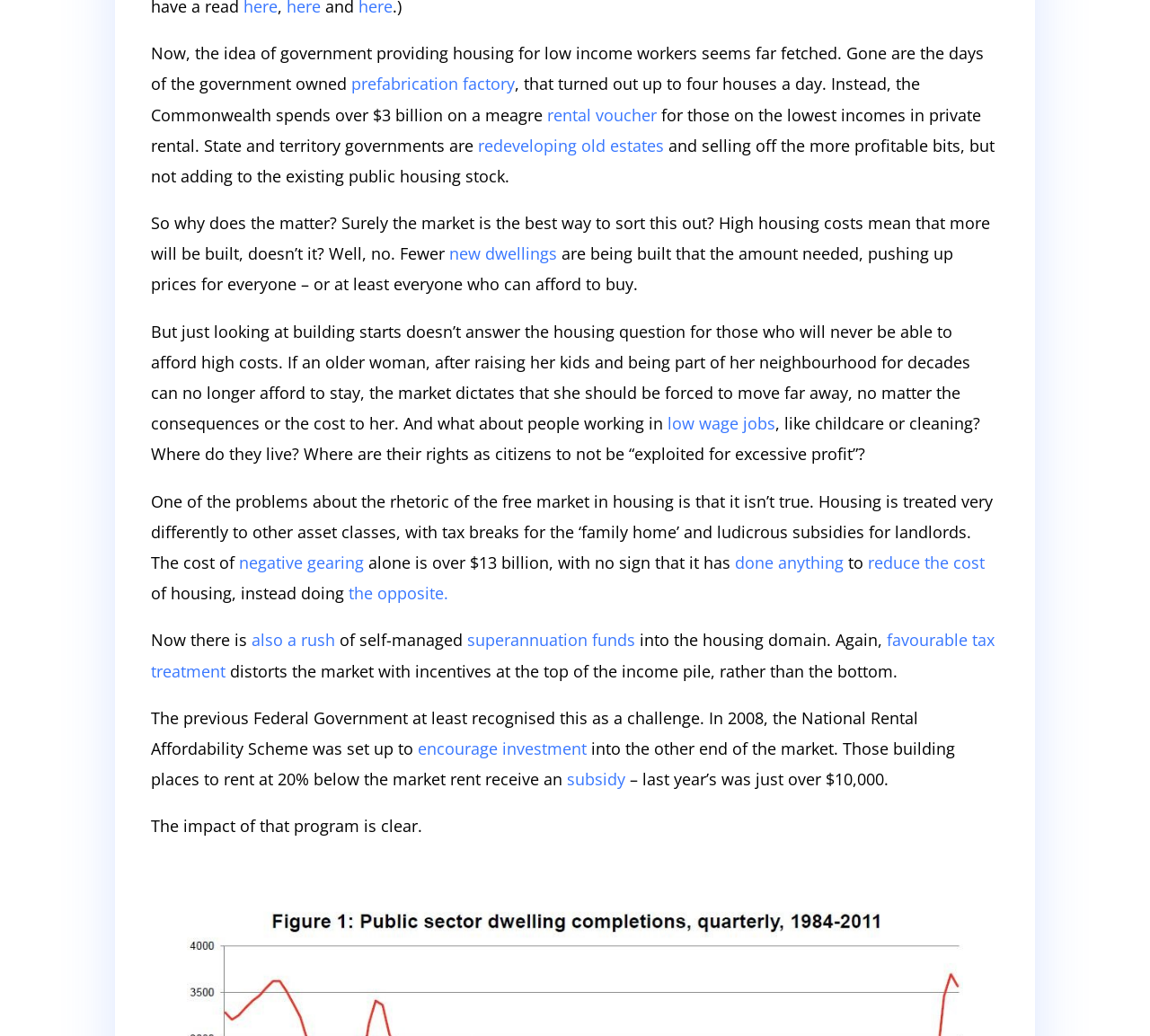Select the bounding box coordinates of the element I need to click to carry out the following instruction: "Learn about new dwellings".

[0.391, 0.234, 0.484, 0.255]